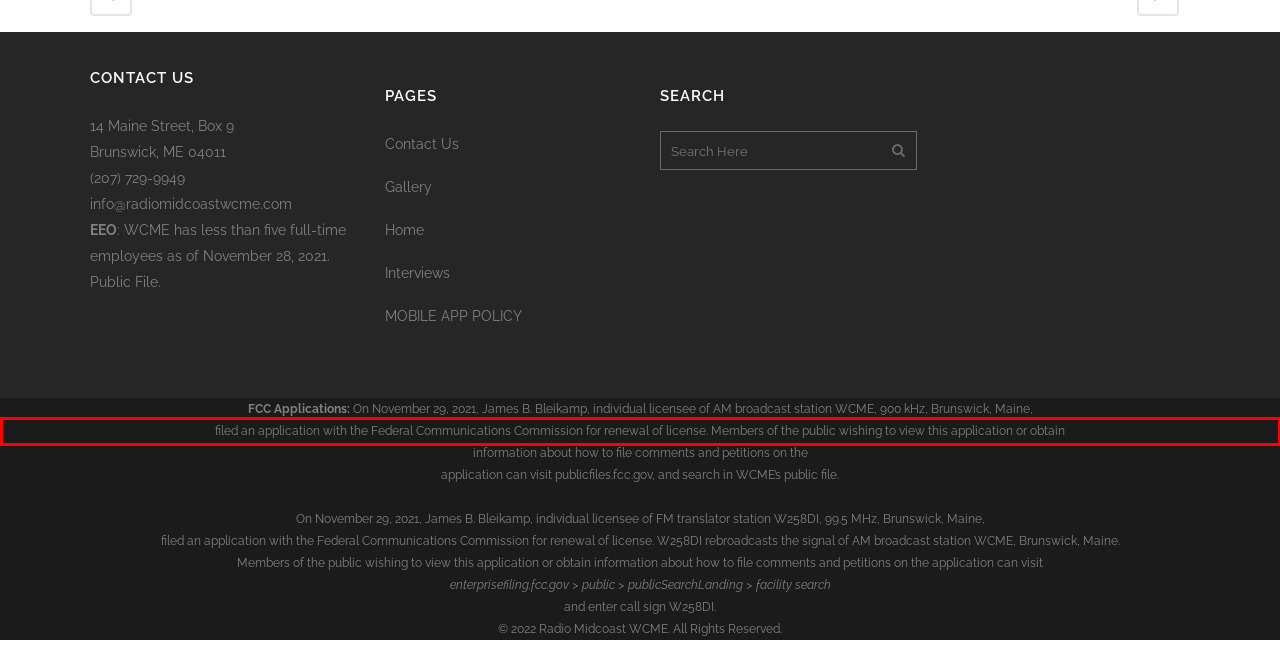From the given screenshot of a webpage, identify the red bounding box and extract the text content within it.

filed an application with the Federal Communications Commission for renewal of license. Members of the public wishing to view this application or obtain